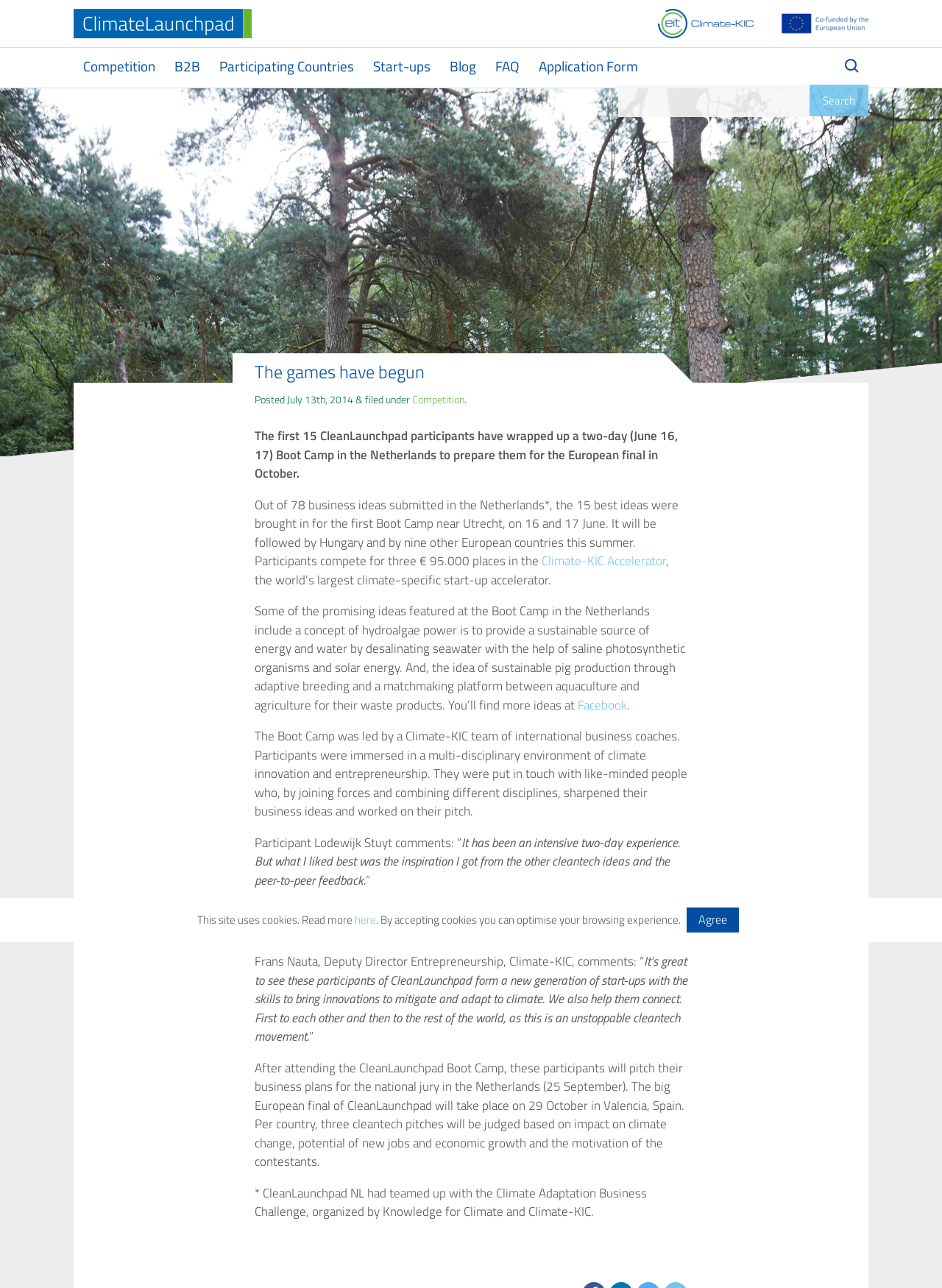Summarize the webpage in an elaborate manner.

The webpage is about ClimateLaunchpad, a cleantech business idea competition in Europe. At the top of the page, there is a notification about cookies and a link to read more about it. Below that, there is a header section with a logo and a navigation menu with links to different sections of the website, including "Competition", "B2B", "Participating Countries", "Start-ups", "Blog", "FAQ", and "Application Form".

In the main content area, there is a heading that reads "The games have begun" and a subheading that indicates the article was posted on July 13th, 2014. The article discusses the first 15 CleanLaunchpad participants who attended a two-day Boot Camp in the Netherlands to prepare for the European final in October. The Boot Camp was led by a Climate-KIC team of international business coaches, and participants were immersed in a multi-disciplinary environment of climate innovation and entrepreneurship.

The article features quotes from participants and Frans Nauta, Deputy Director Entrepreneurship, Climate-KIC, who comments on the potential of the start-ups to bring innovations to mitigate and adapt to climate change. The article also mentions that the participants will pitch their business plans for the national jury in the Netherlands and the big European final of CleanLaunchpad will take place on October 29th in Valencia, Spain.

On the right side of the page, there is a search bar and a section to subscribe to a newsletter. Below that, there is an image and a link to read more about 8 very good reasons to subscribe to the newsletter. At the bottom of the page, there is a footer section with a logo and a link to Climate-KIC, Co-funded by the European Union.